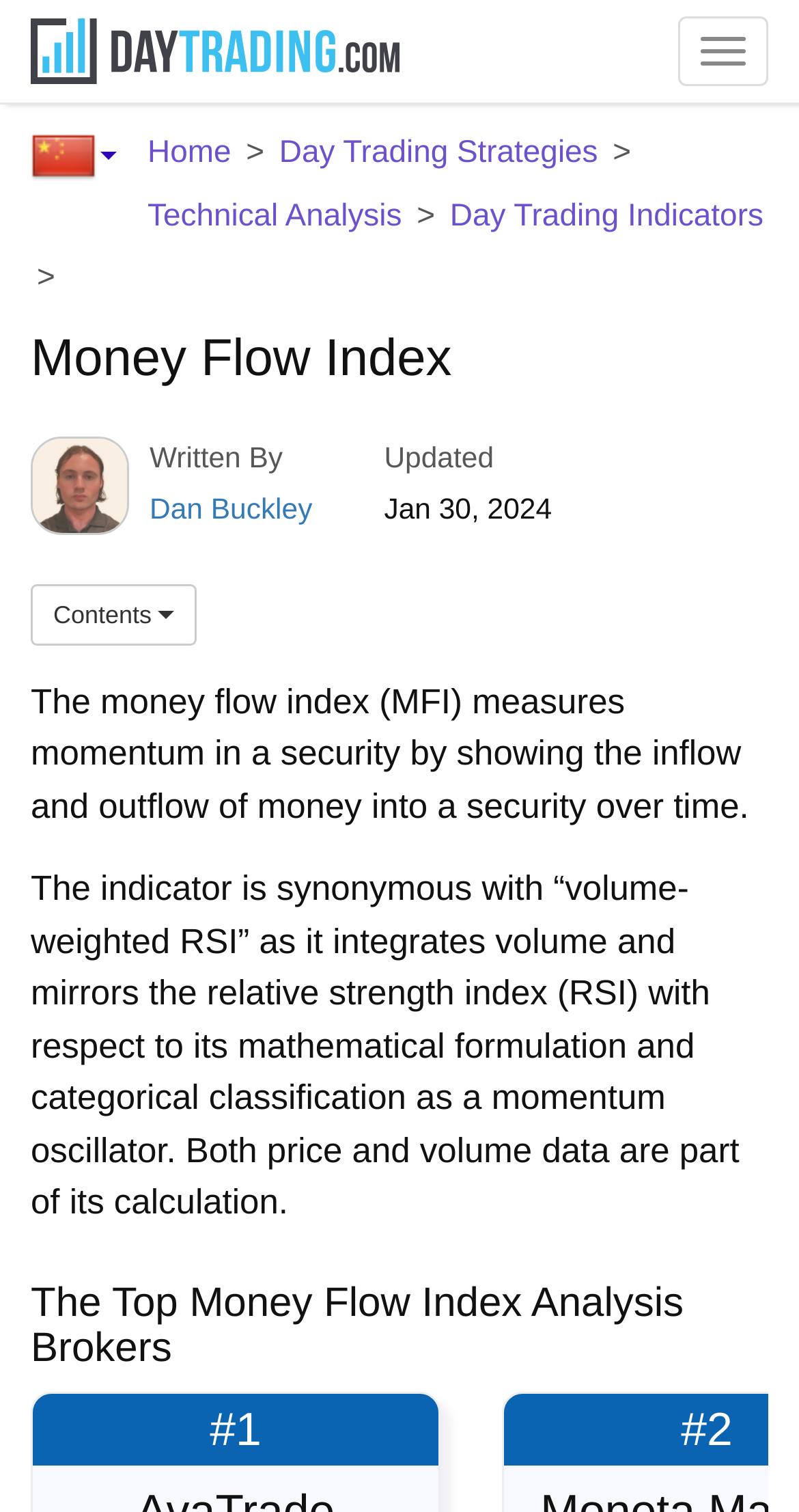What is the date of the last update?
Look at the image and answer with only one word or phrase.

Jan 30, 2024